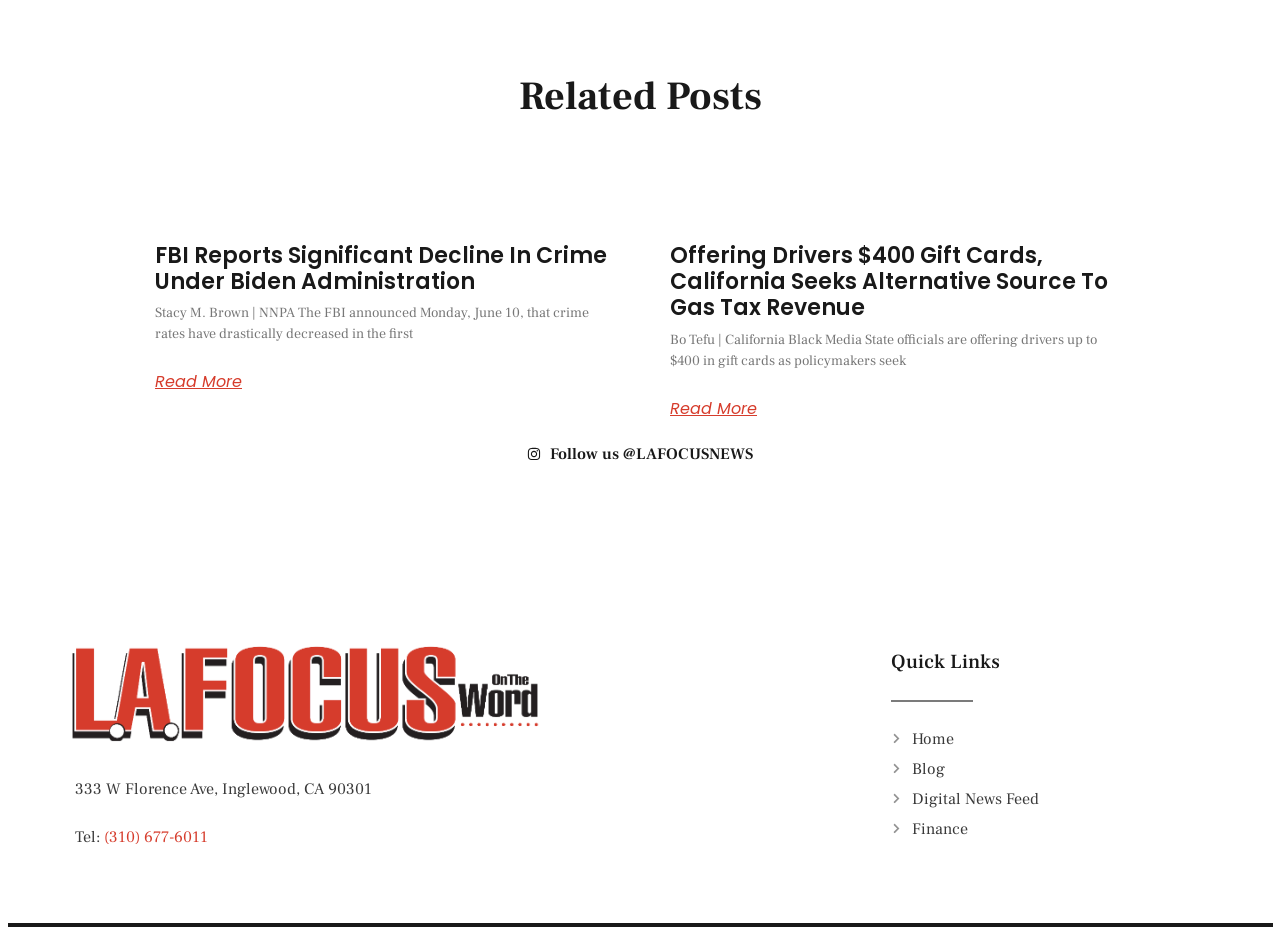What are the quick links on the webpage?
Refer to the image and provide a one-word or short phrase answer.

Home, Blog, Digital News Feed, Finance